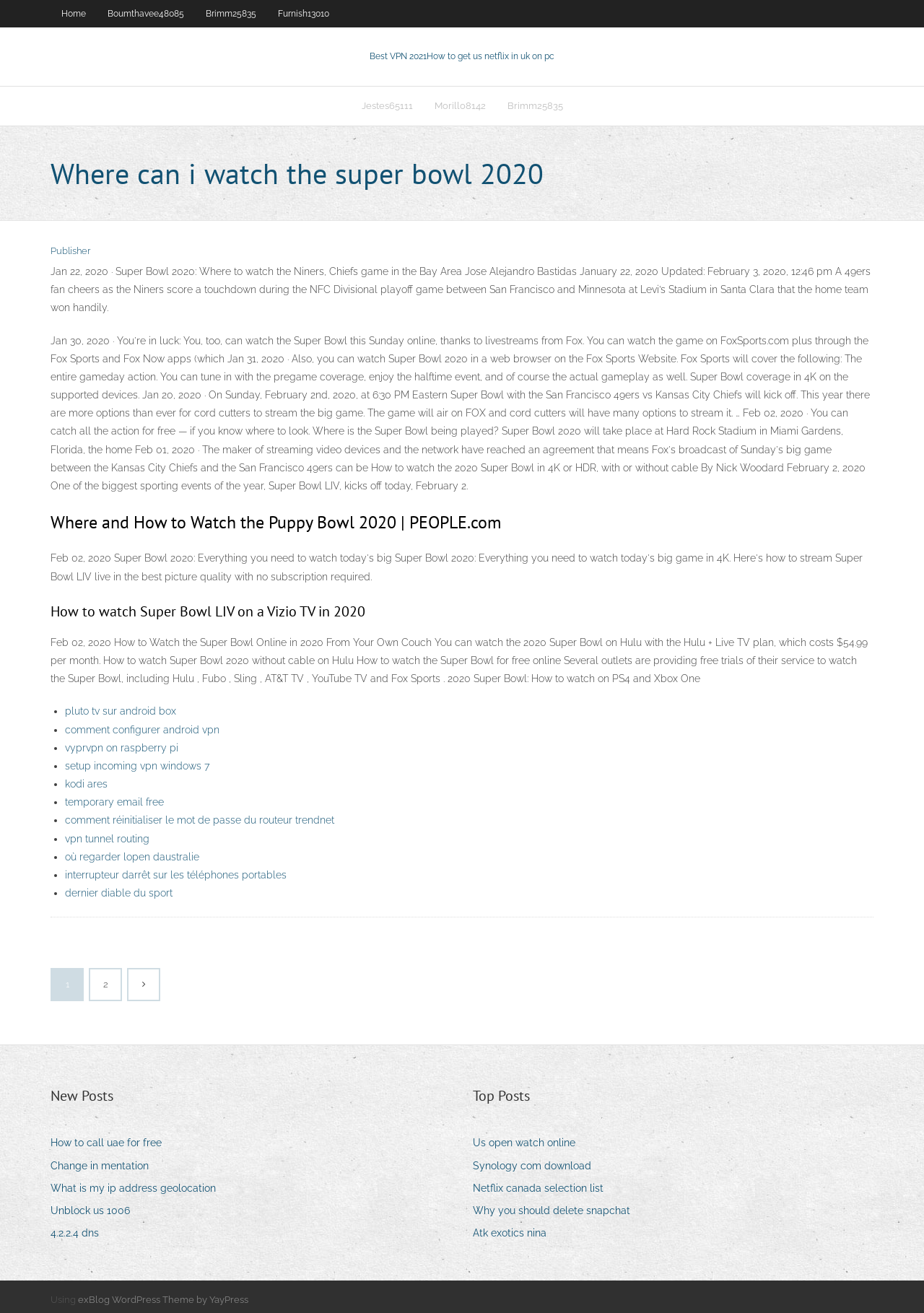What type of content is listed under 'New Posts'?
Please provide a single word or phrase as your answer based on the screenshot.

Various topics